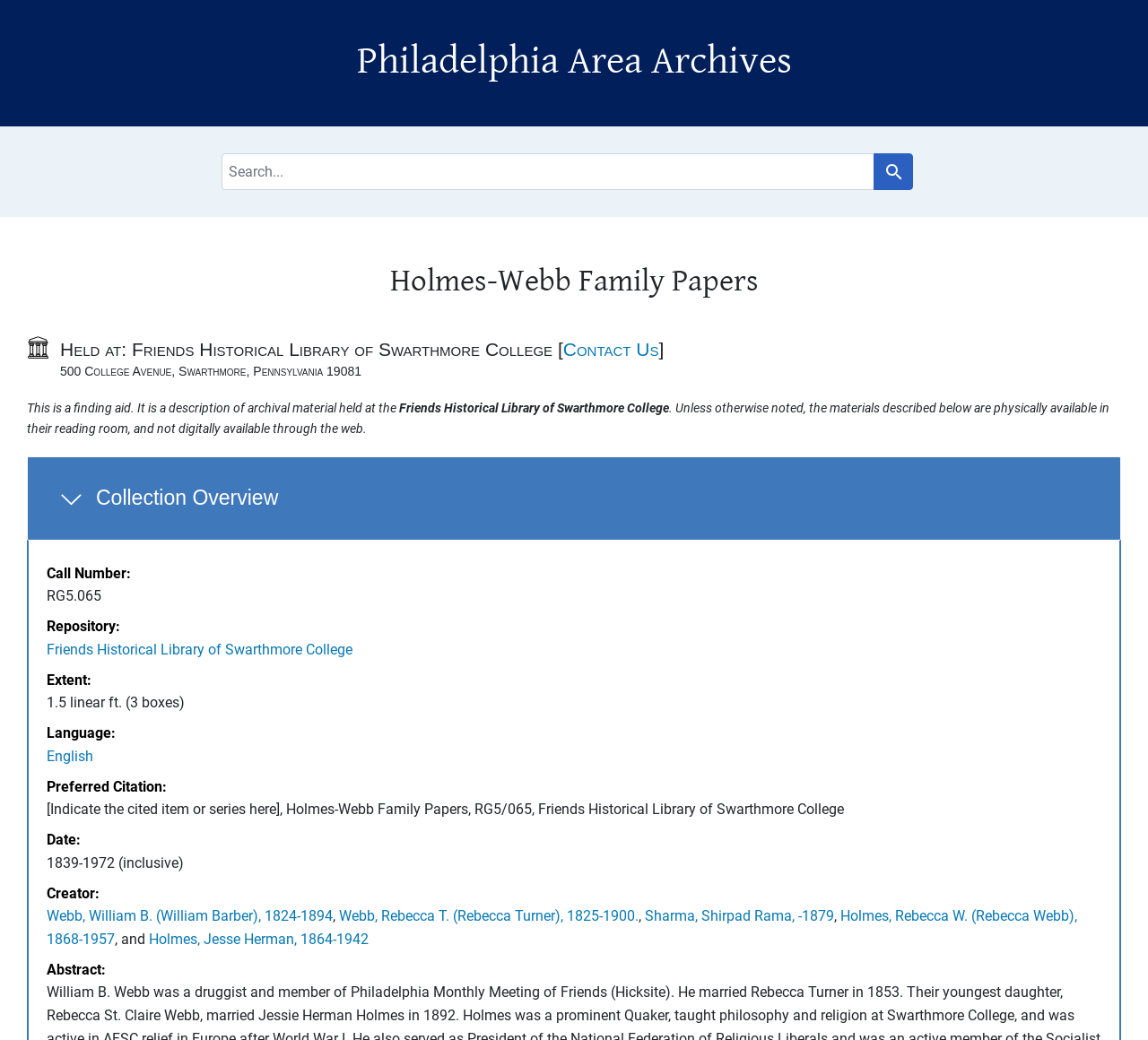Can you find the bounding box coordinates of the area I should click to execute the following instruction: "Search for something"?

[0.193, 0.148, 0.807, 0.183]